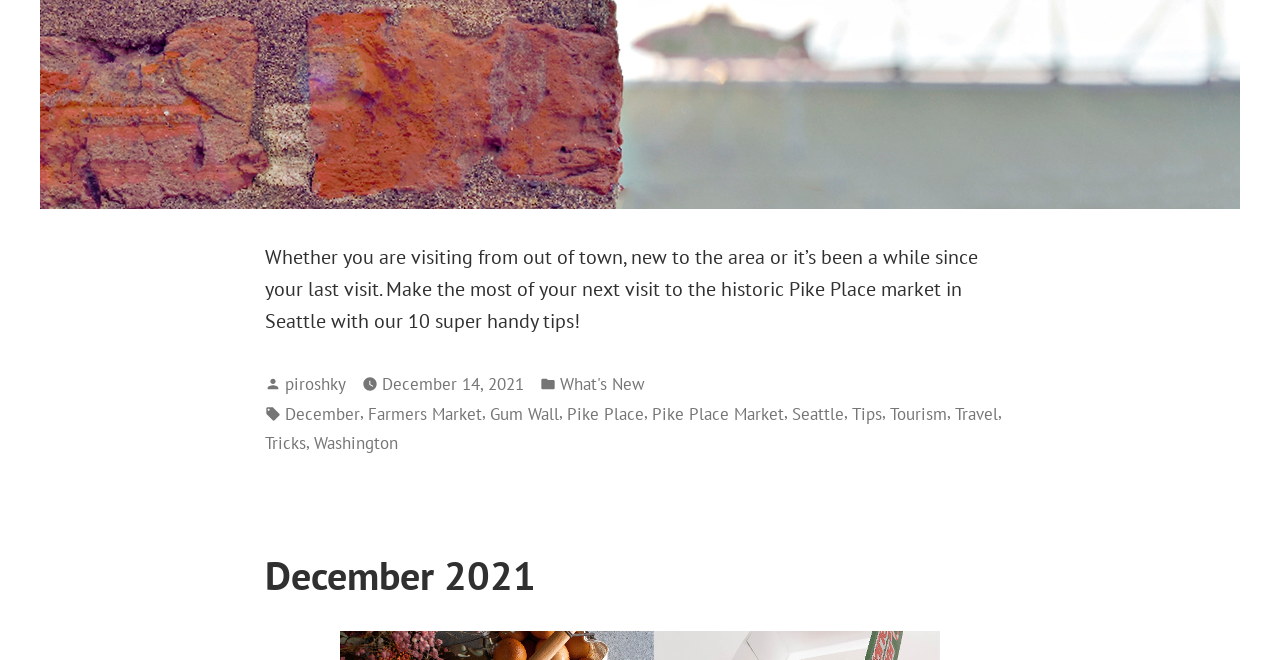Who posted the article?
Answer briefly with a single word or phrase based on the image.

piroshky